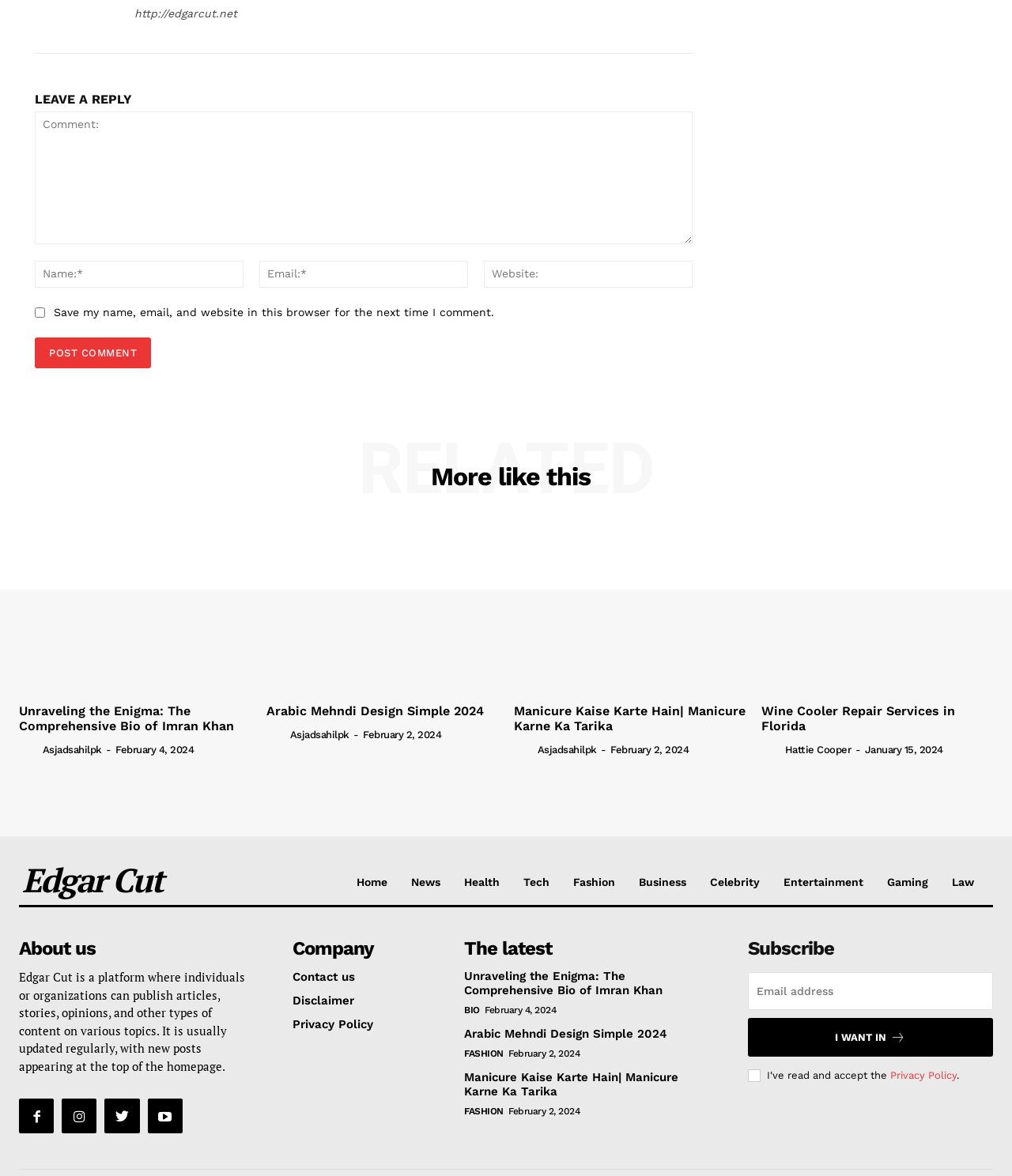Please use the details from the image to answer the following question comprehensively:
How can users subscribe to the platform?

In the 'Subscribe' section, users can enter their email address in the textbox and click the 'I WANT IN' button to subscribe to the platform.